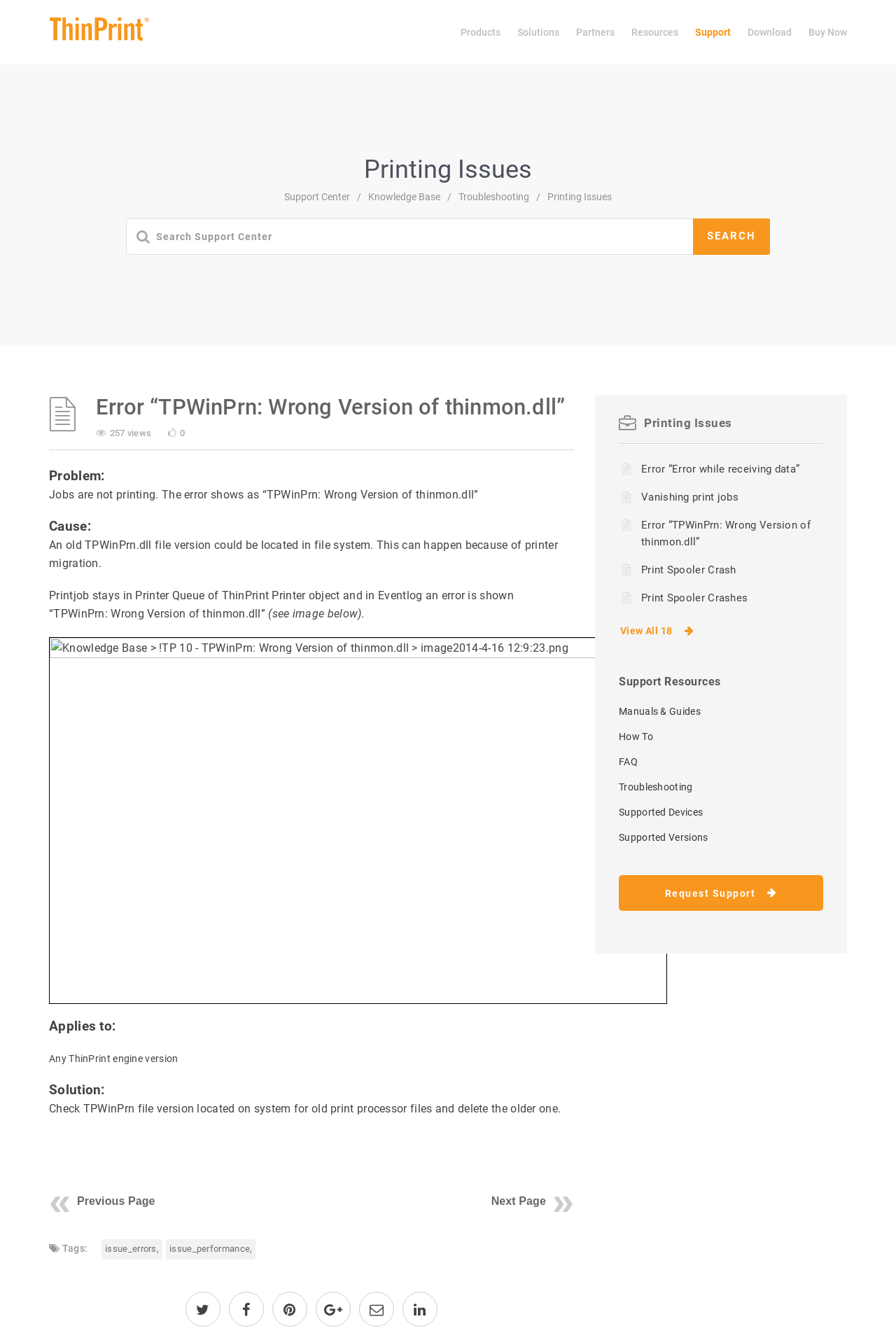Illustrate the webpage thoroughly, mentioning all important details.

This webpage is about troubleshooting a specific error related to printing, "TPWinPrn: Wrong Version of thinmon.dll". The page is divided into several sections. At the top, there is a navigation menu with links to different sections of the website, including "Products", "Solutions", "Partners", "Resources", "Support", and "Download". 

Below the navigation menu, there is a heading "Printing Issues" followed by a search bar with a button labeled "Search". On the left side of the search bar, there are links to "Support Center", "Knowledge Base", and "Troubleshooting". 

The main content of the page is divided into sections. The first section describes the problem, "Jobs are not printing. The error shows as “TPWinPrn: Wrong Version of thinmon.dll”", and its cause, "An old TPWinPrn.dll file version could be located in file system. This can happen because of printer migration." 

Below this section, there is an image related to the problem, followed by a section describing the solution, "Check TPWinPrn file version located on system for old print processor files and delete the older one." 

On the right side of the page, there is a section with links to related articles, including "Error “Error while receiving data”", "Vanishing print jobs", and "Print Spooler Crash". There is also a section labeled "Support Resources" with links to "Manuals & Guides", "How To", "FAQ", "Troubleshooting", "Supported Devices", and "Supported Versions". 

At the bottom of the page, there are links to "Previous Page" and "Next Page", as well as a section with tags related to the article, including "issue_errors" and "issue_performance".